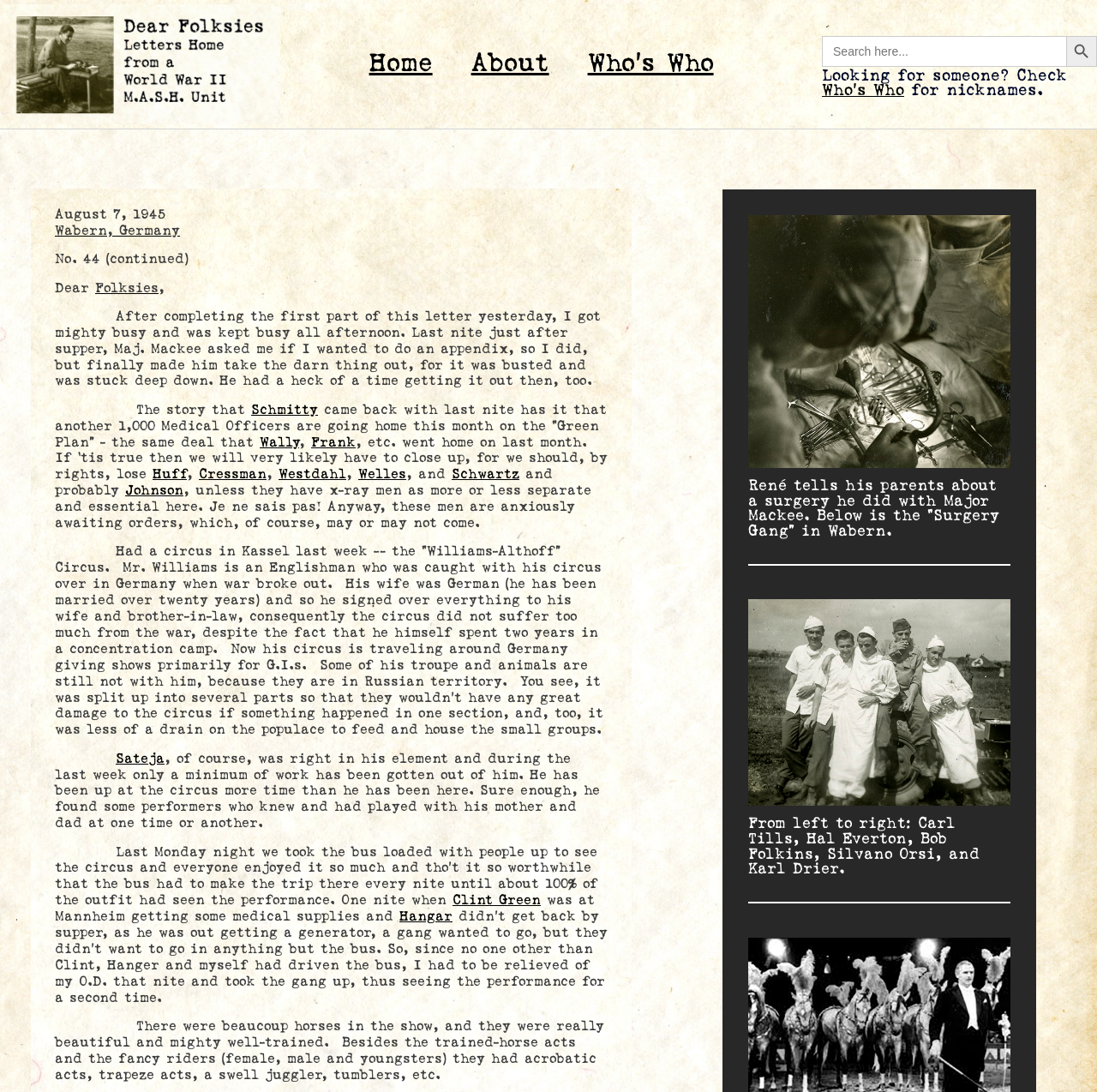Determine the bounding box coordinates for the HTML element mentioned in the following description: "Clint Green". The coordinates should be a list of four floats ranging from 0 to 1, represented as [left, top, right, bottom].

[0.412, 0.818, 0.493, 0.831]